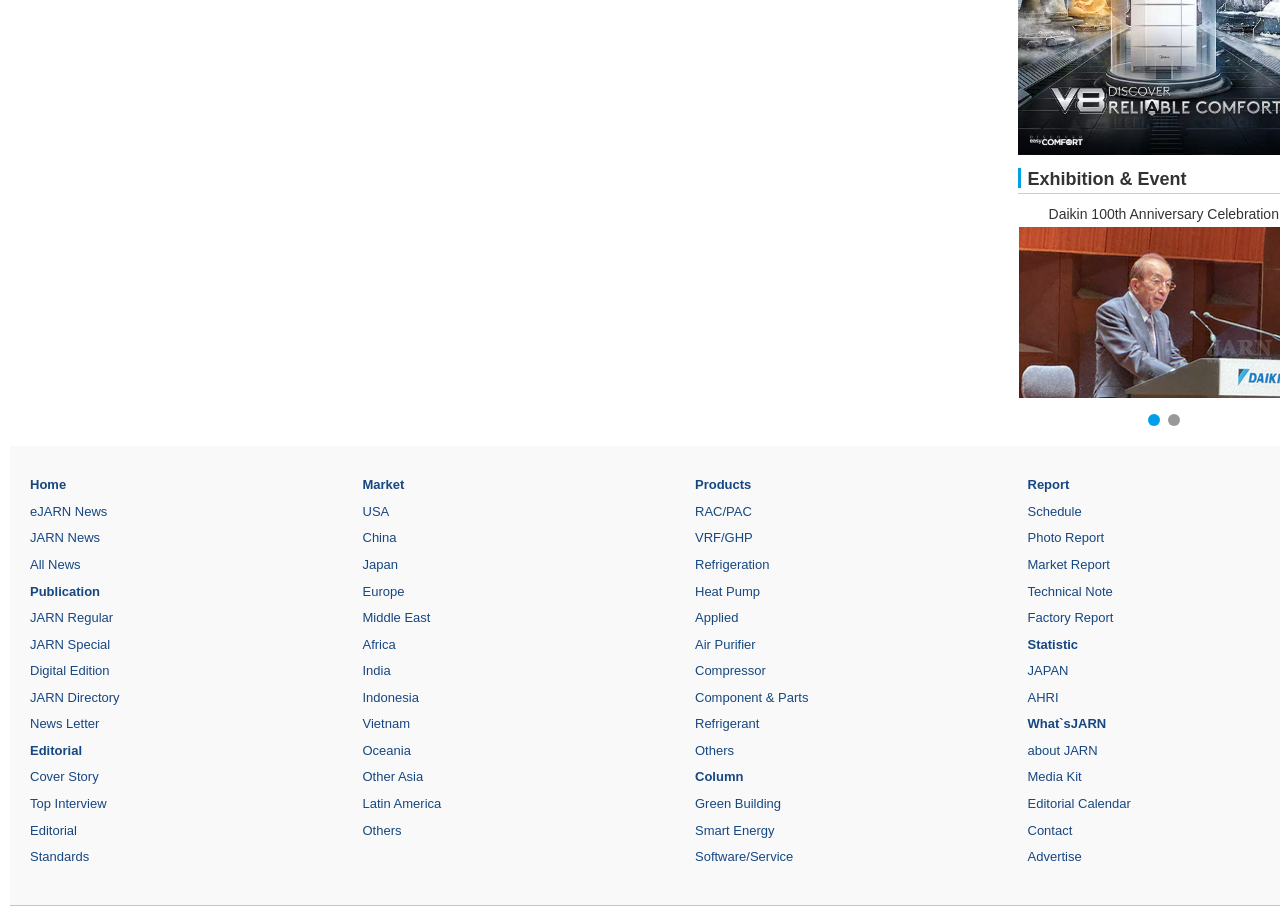Provide a thorough and detailed response to the question by examining the image: 
What is the last link under Products?

The last link under the 'Products' category is 'Others', which is located at the middle of the webpage with a bounding box of [0.543, 0.82, 0.573, 0.837].